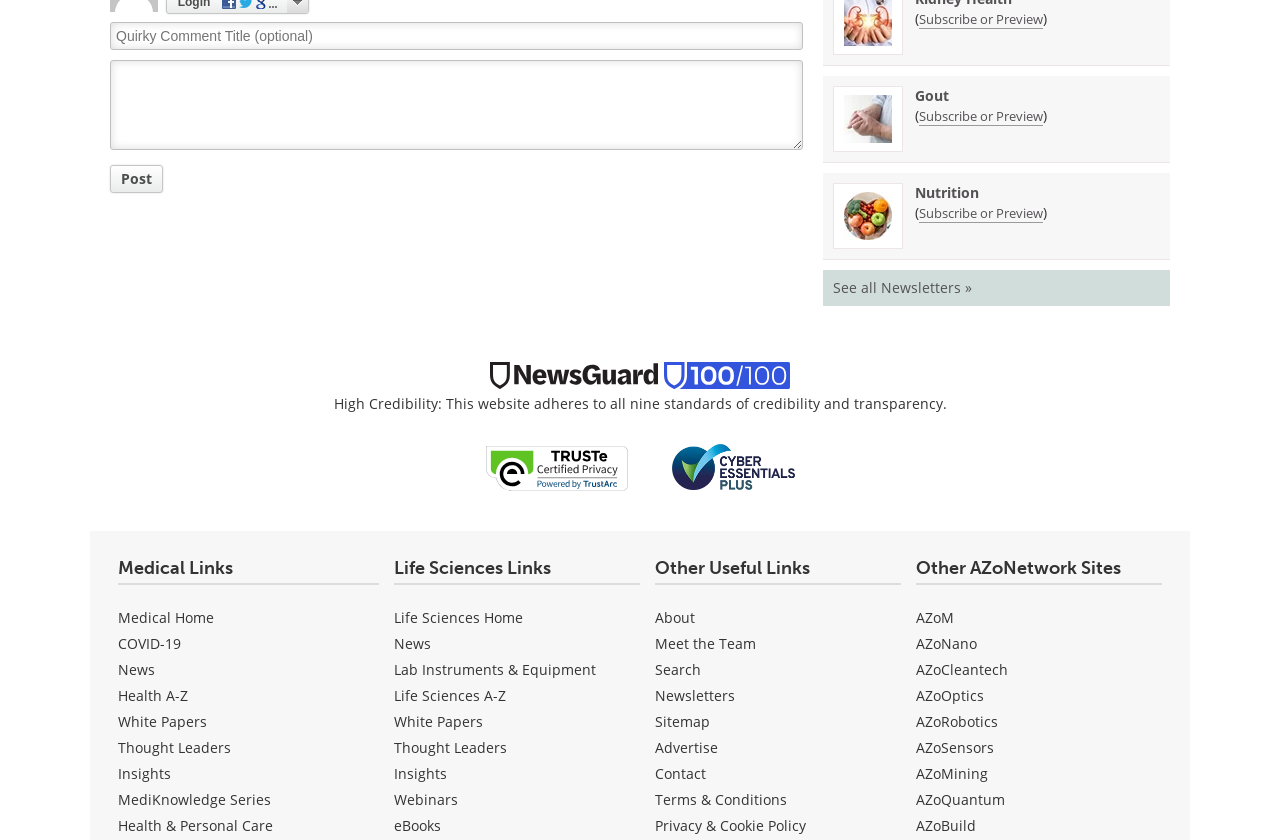Identify the bounding box coordinates for the element that needs to be clicked to fulfill this instruction: "Subscribe or Preview Kidney Health Newsletter". Provide the coordinates in the format of four float numbers between 0 and 1: [left, top, right, bottom].

[0.718, 0.011, 0.815, 0.034]